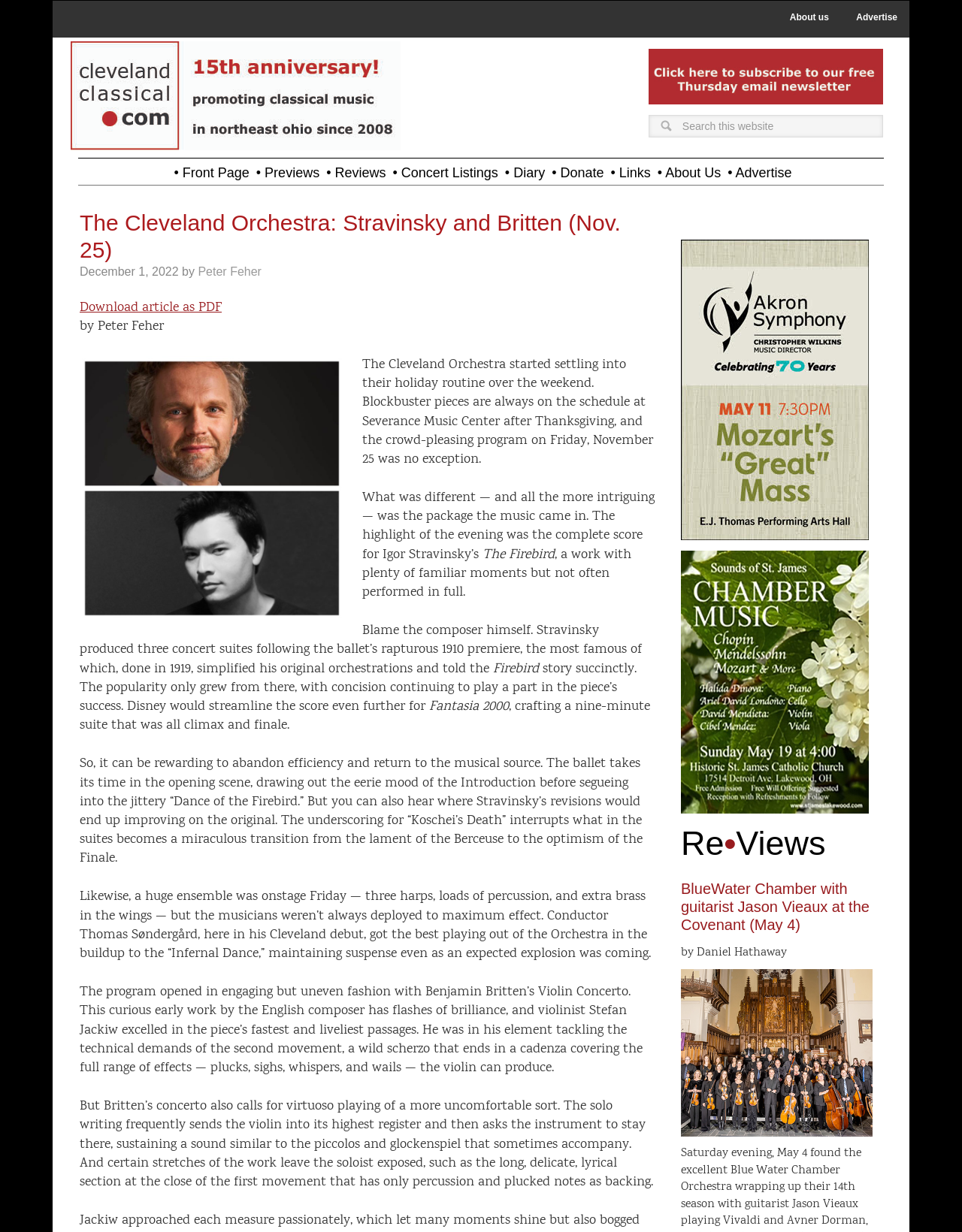What is the name of the composer whose work was performed by The Cleveland Orchestra?
Based on the screenshot, provide your answer in one word or phrase.

Igor Stravinsky